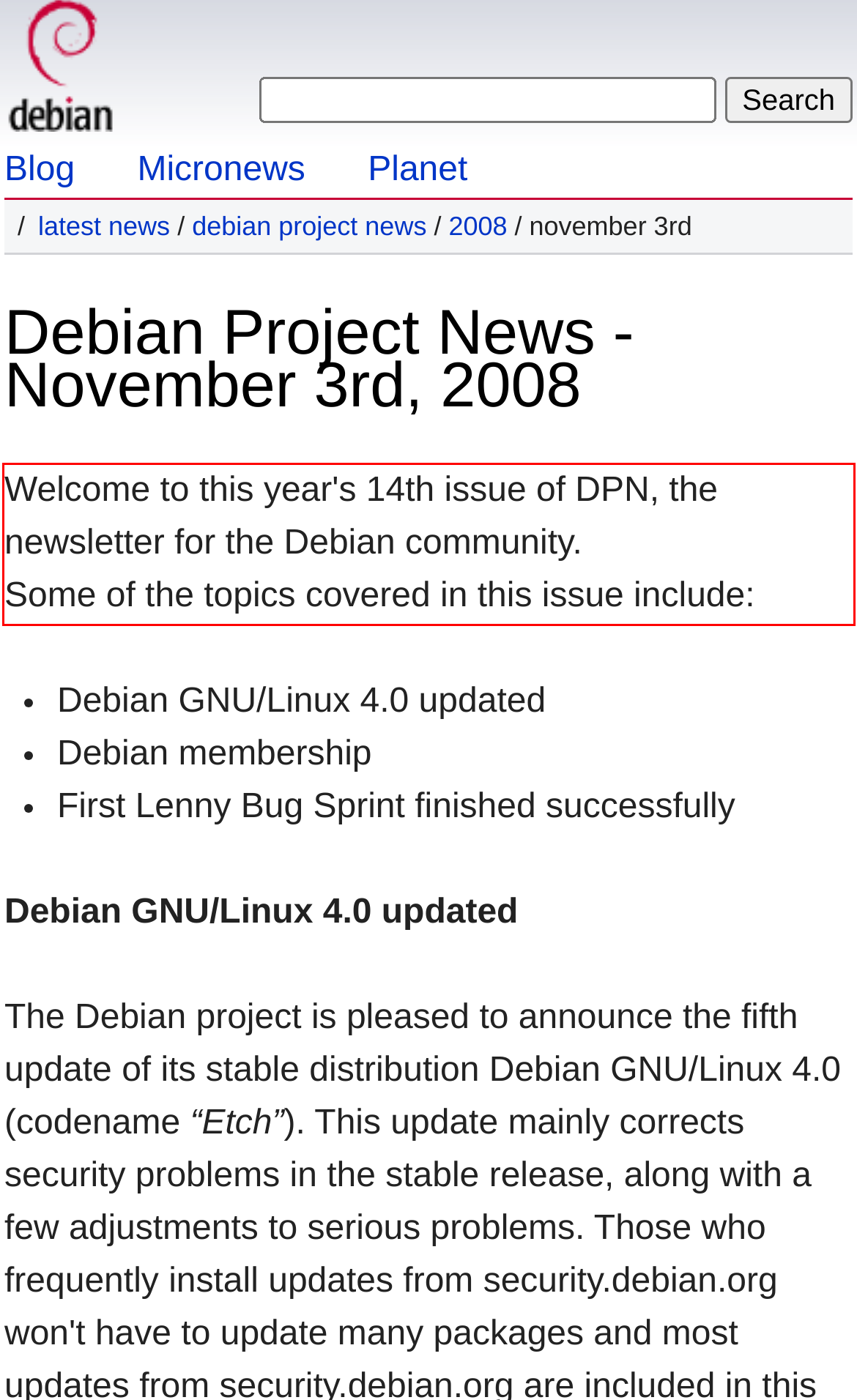You are given a screenshot showing a webpage with a red bounding box. Perform OCR to capture the text within the red bounding box.

Welcome to this year's 14th issue of DPN, the newsletter for the Debian community. Some of the topics covered in this issue include: